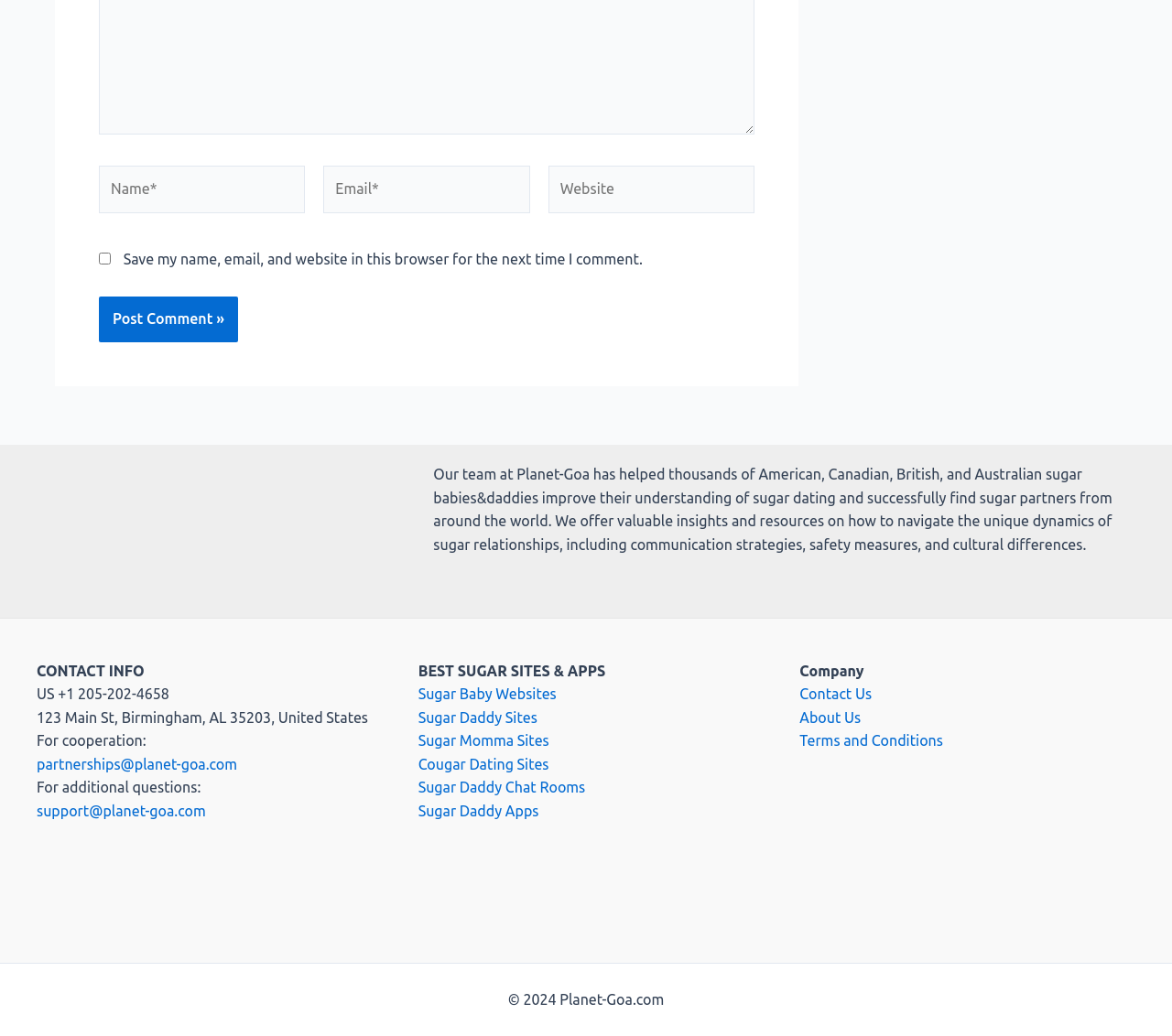Bounding box coordinates should be in the format (top-left x, top-left y, bottom-right x, bottom-right y) and all values should be floating point numbers between 0 and 1. Determine the bounding box coordinate for the UI element described as: About Us

[0.682, 0.684, 0.735, 0.7]